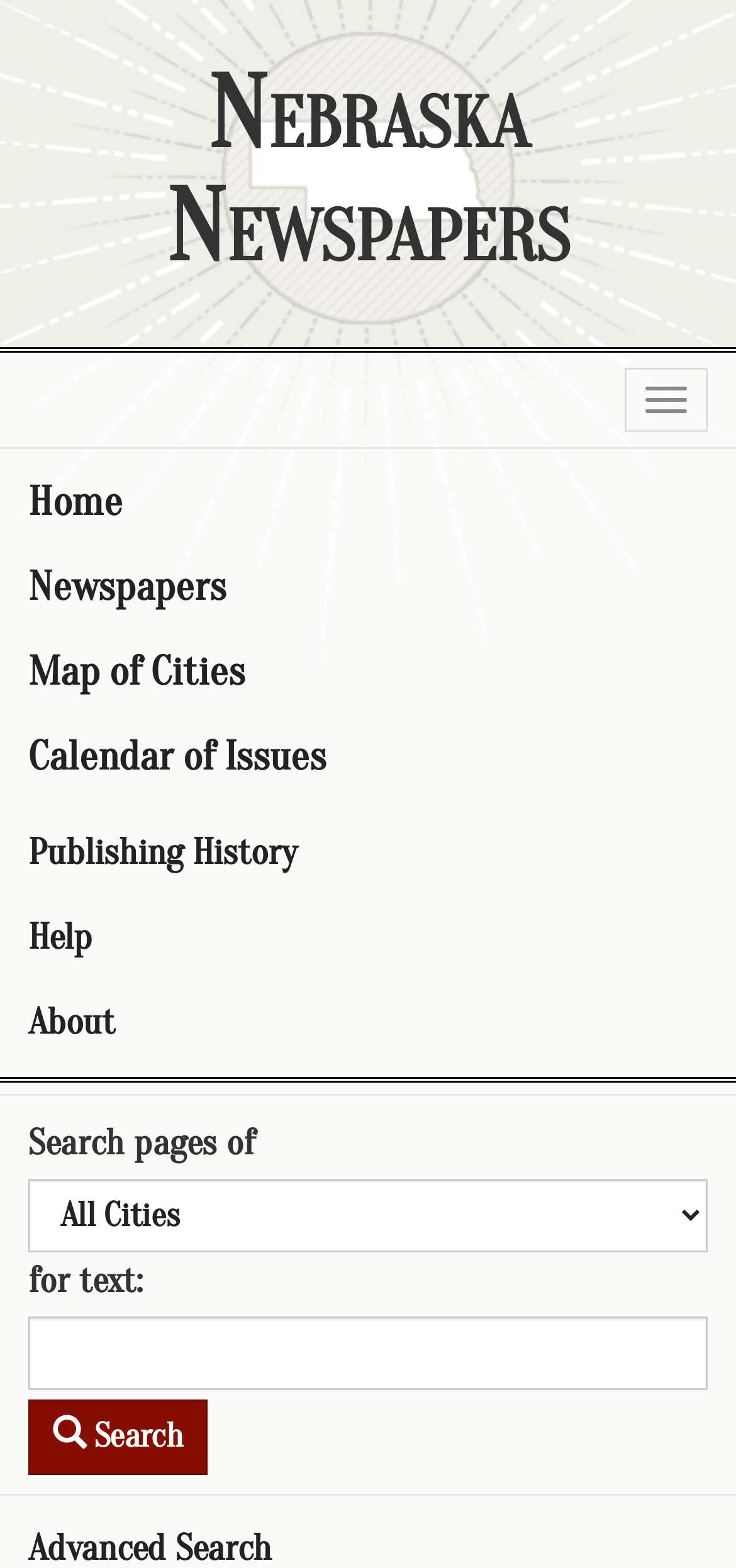Carefully observe the image and respond to the question with a detailed answer:
How many links are in the top navigation menu?

I counted the number of link elements in the top navigation menu, which are 'Home', 'Newspapers', 'Map of Cities', 'Calendar of Issues', 'Publishing History', 'Help', and 'About'.